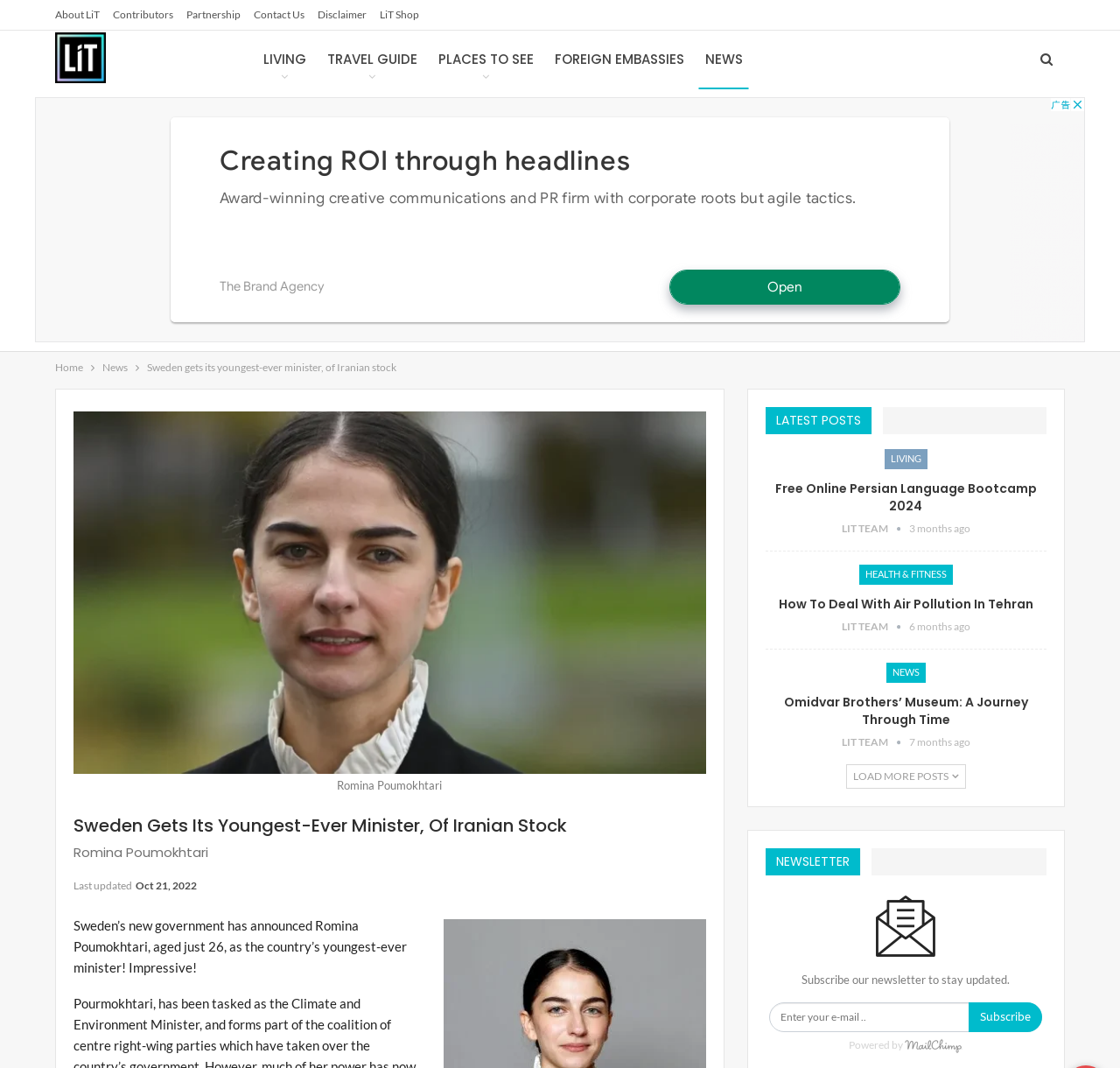What is the name of the youngest-ever minister in Sweden?
Please provide a detailed answer to the question.

The answer can be found in the main article section of the webpage, where it is stated that 'Sweden’s new government has announced Romina Poumokhtari, aged just 26, as the country’s youngest-ever minister!'.